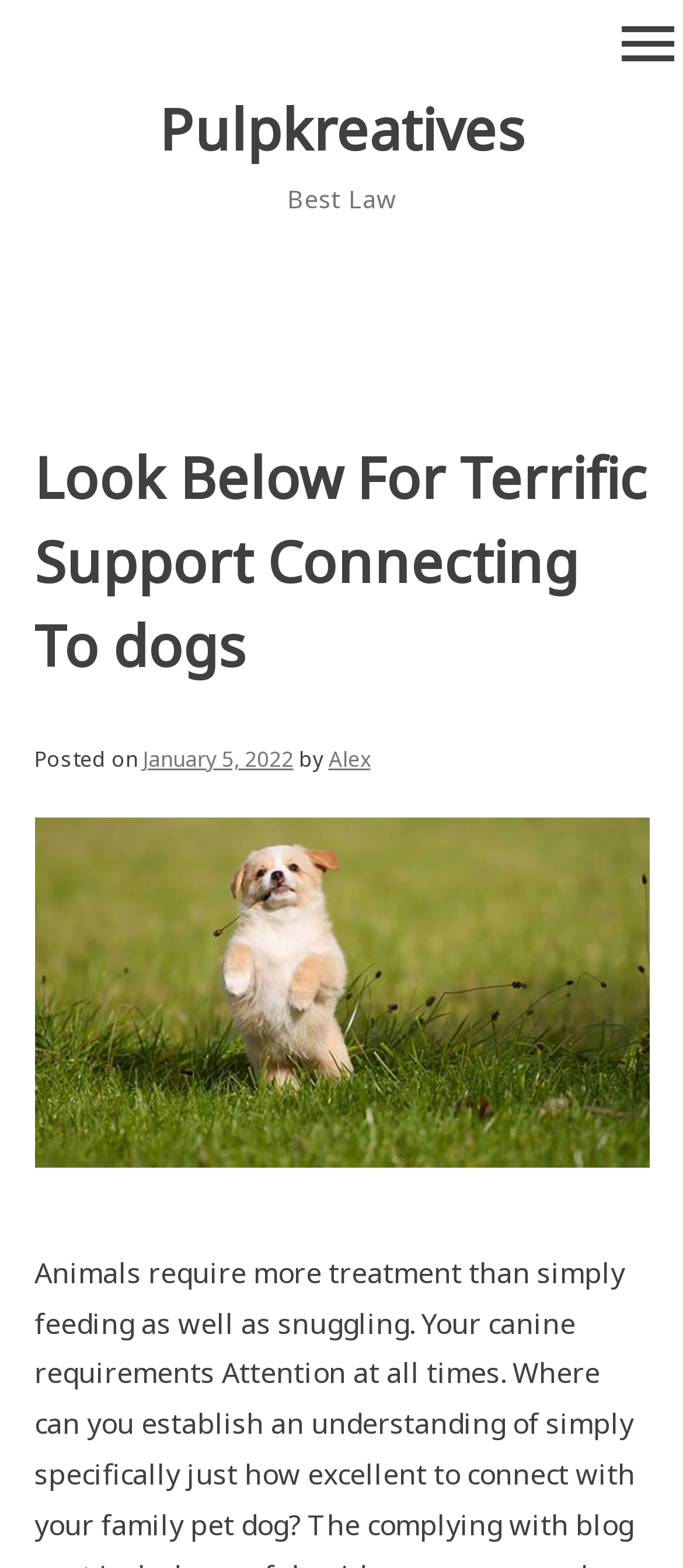What is the name of the website?
Using the image as a reference, answer with just one word or a short phrase.

Pulpkreatives